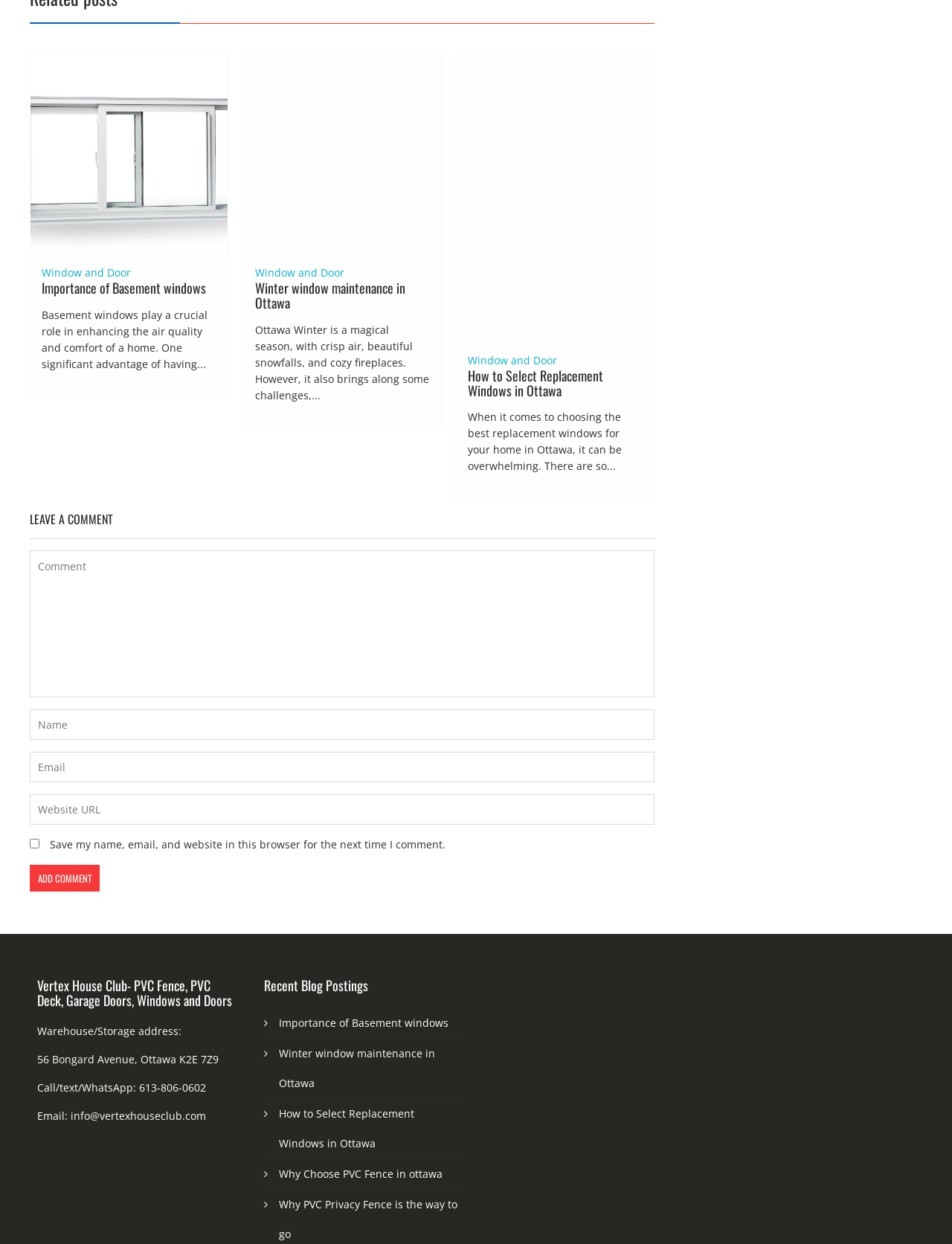Find the bounding box coordinates for the area that should be clicked to accomplish the instruction: "Click on the 'Window and Door' link".

[0.044, 0.214, 0.138, 0.225]